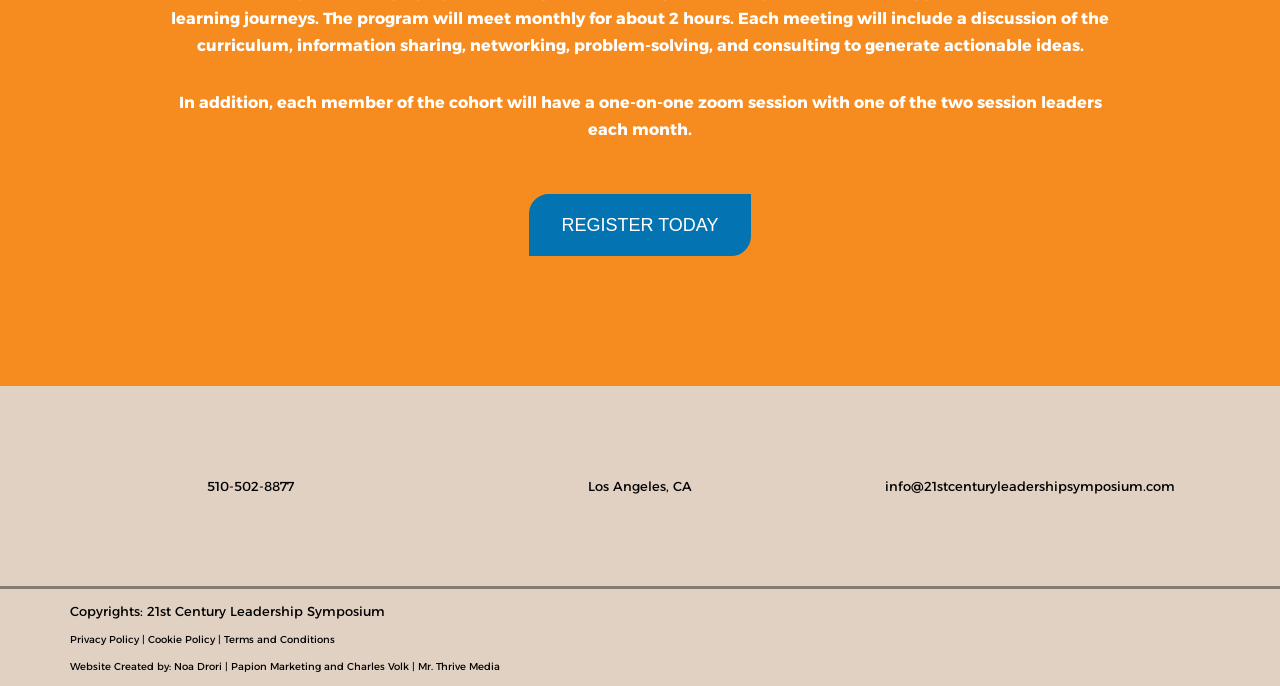Please specify the bounding box coordinates of the clickable region to carry out the following instruction: "view privacy policy". The coordinates should be four float numbers between 0 and 1, in the format [left, top, right, bottom].

[0.055, 0.918, 0.109, 0.941]